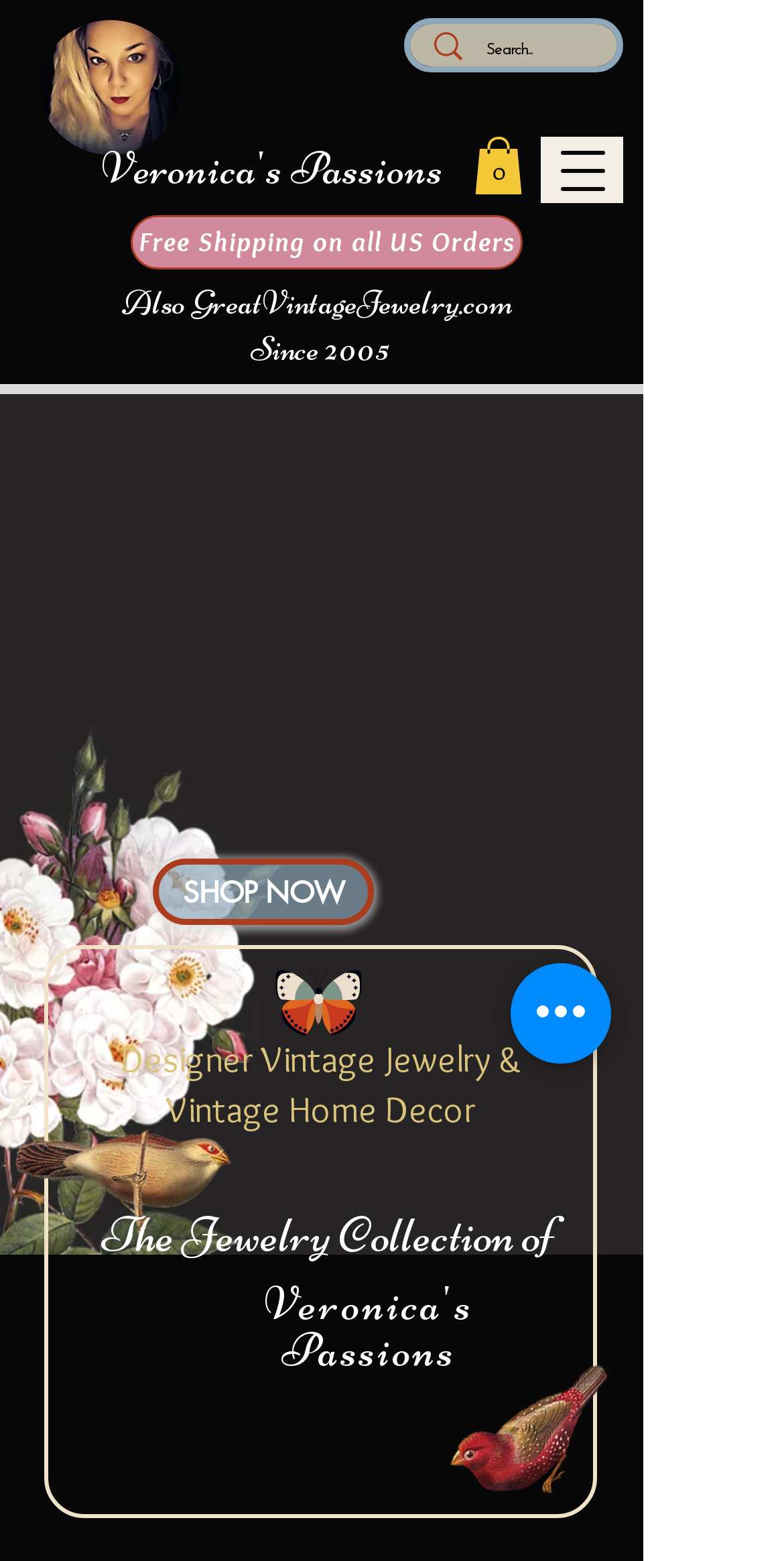What is the benefit of shopping on this website?
With the help of the image, please provide a detailed response to the question.

The website offers free shipping on all US orders, which is prominently displayed as a button on the top of the webpage. This is a benefit for customers who shop on this website.